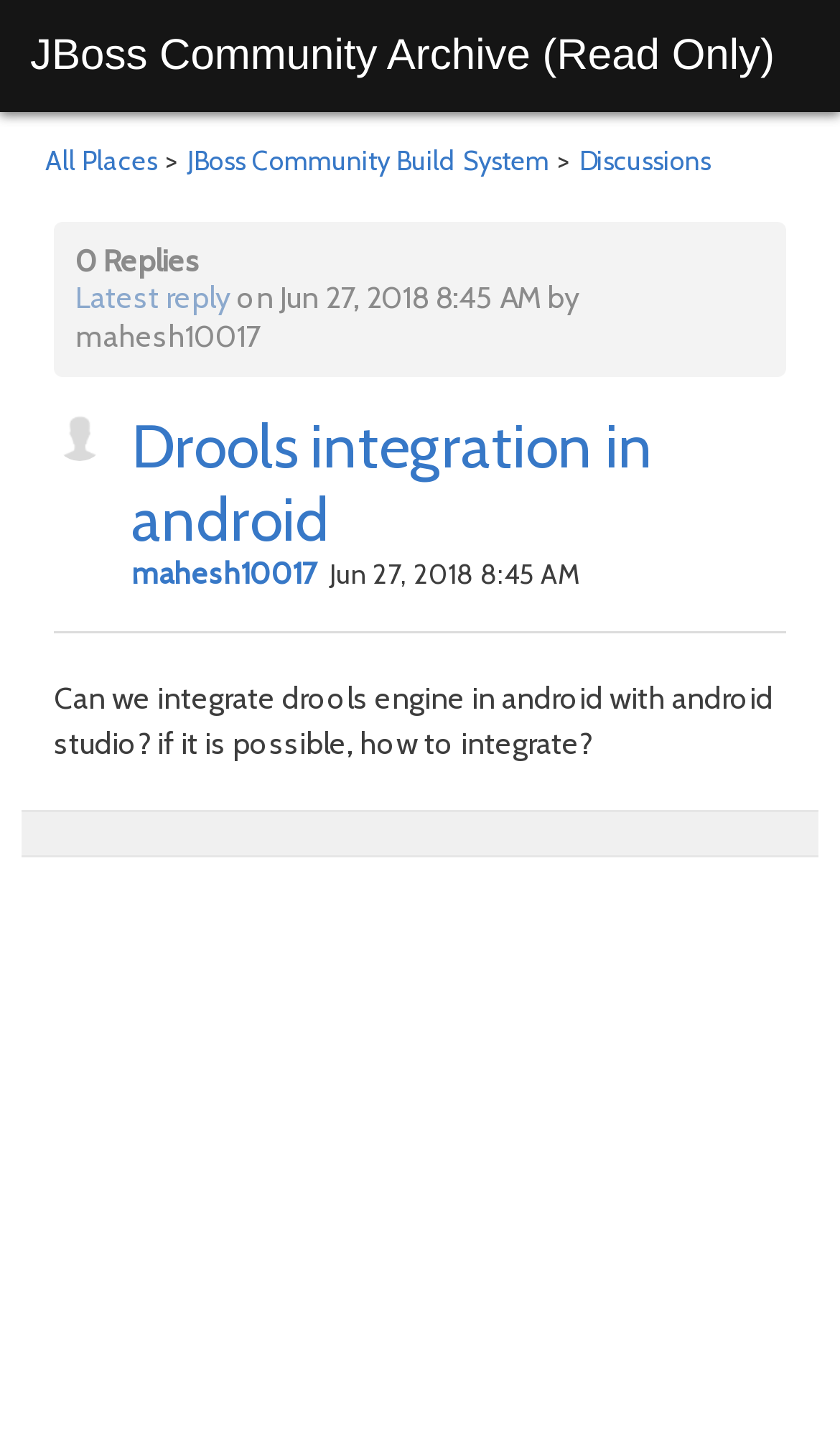Who started the discussion?
By examining the image, provide a one-word or phrase answer.

mahesh10017